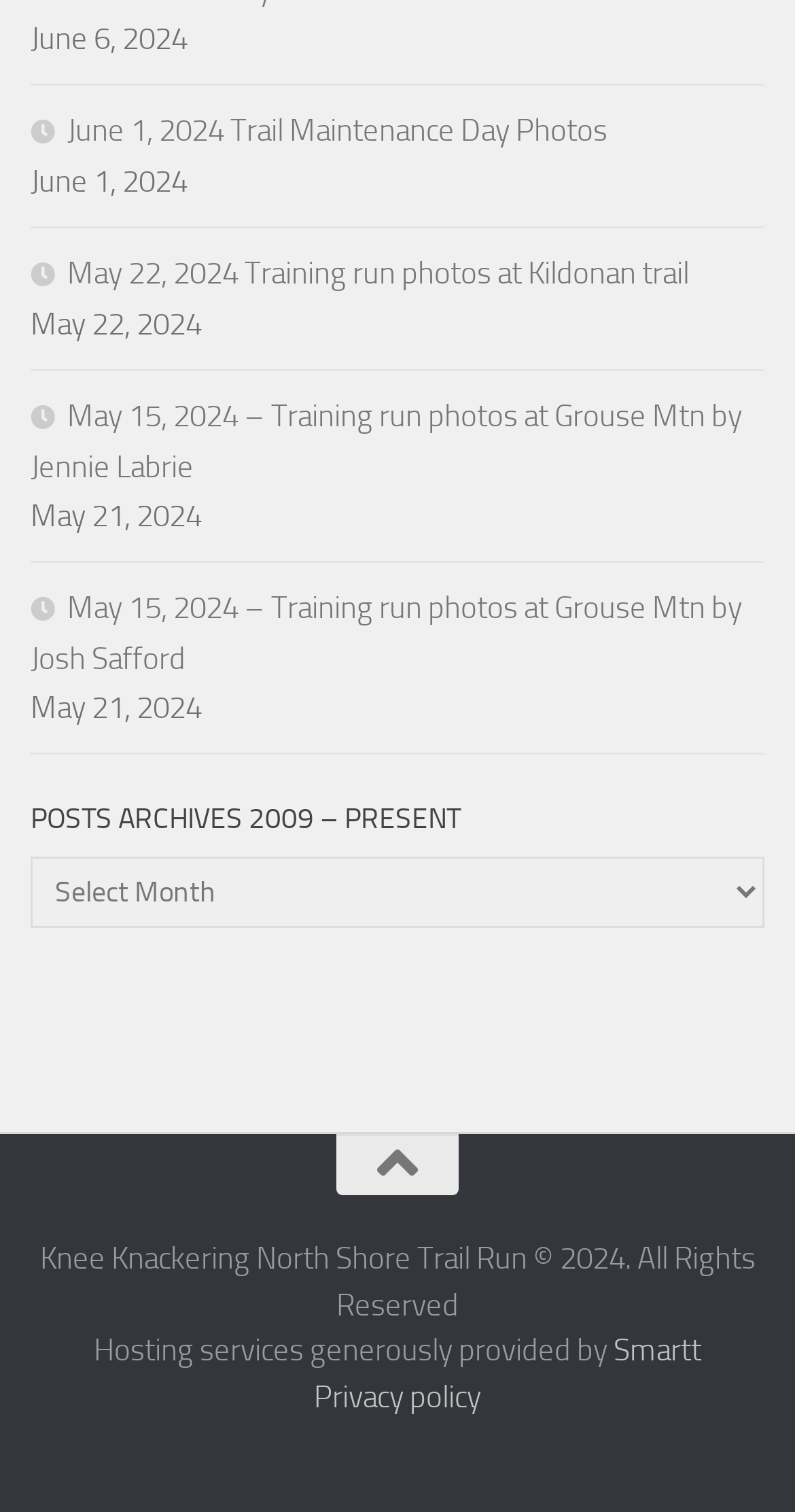Pinpoint the bounding box coordinates of the clickable element needed to complete the instruction: "Read the privacy policy". The coordinates should be provided as four float numbers between 0 and 1: [left, top, right, bottom].

[0.395, 0.911, 0.605, 0.936]